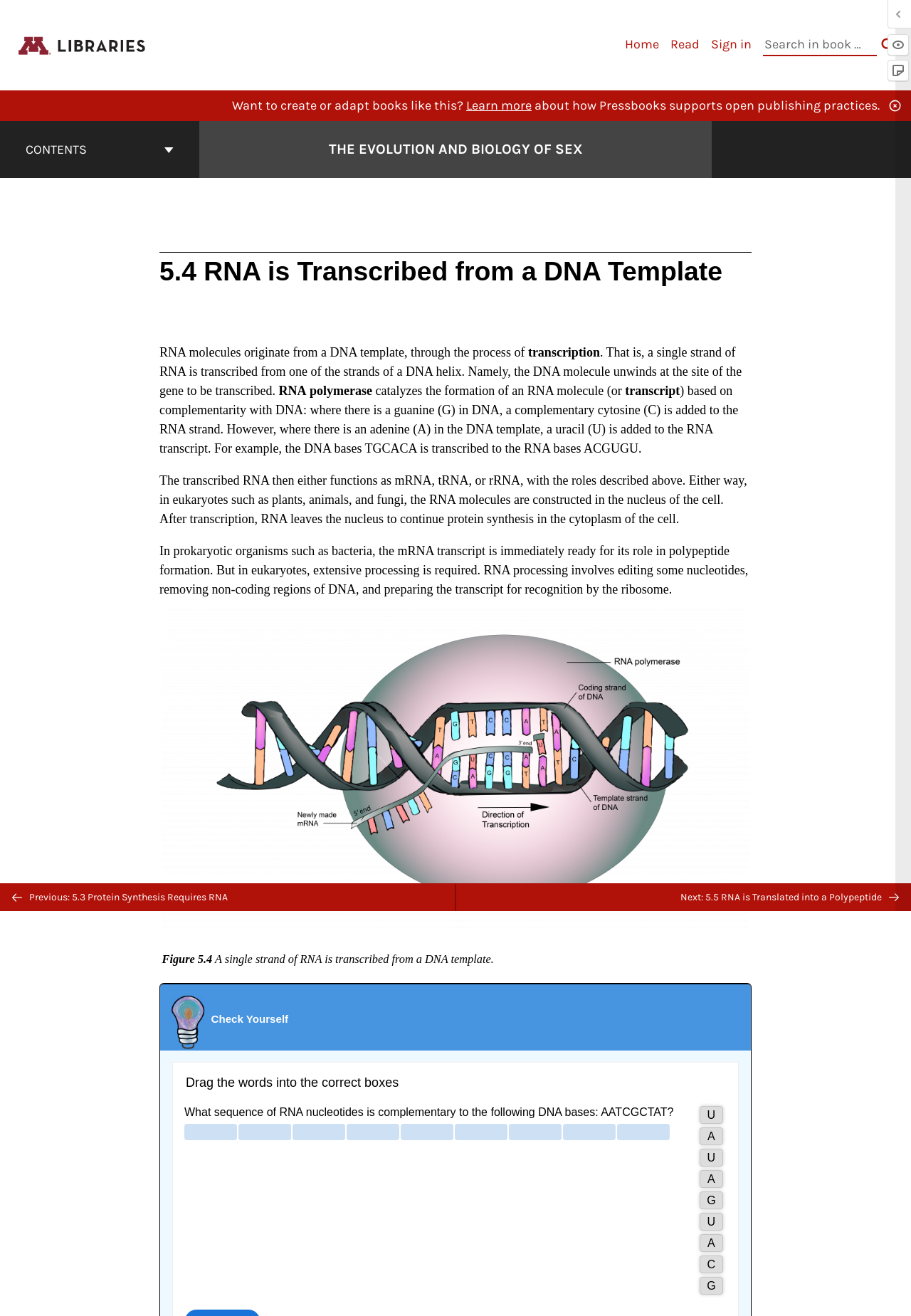Please give the bounding box coordinates of the area that should be clicked to fulfill the following instruction: "Contact the gallery". The coordinates should be in the format of four float numbers from 0 to 1, i.e., [left, top, right, bottom].

None